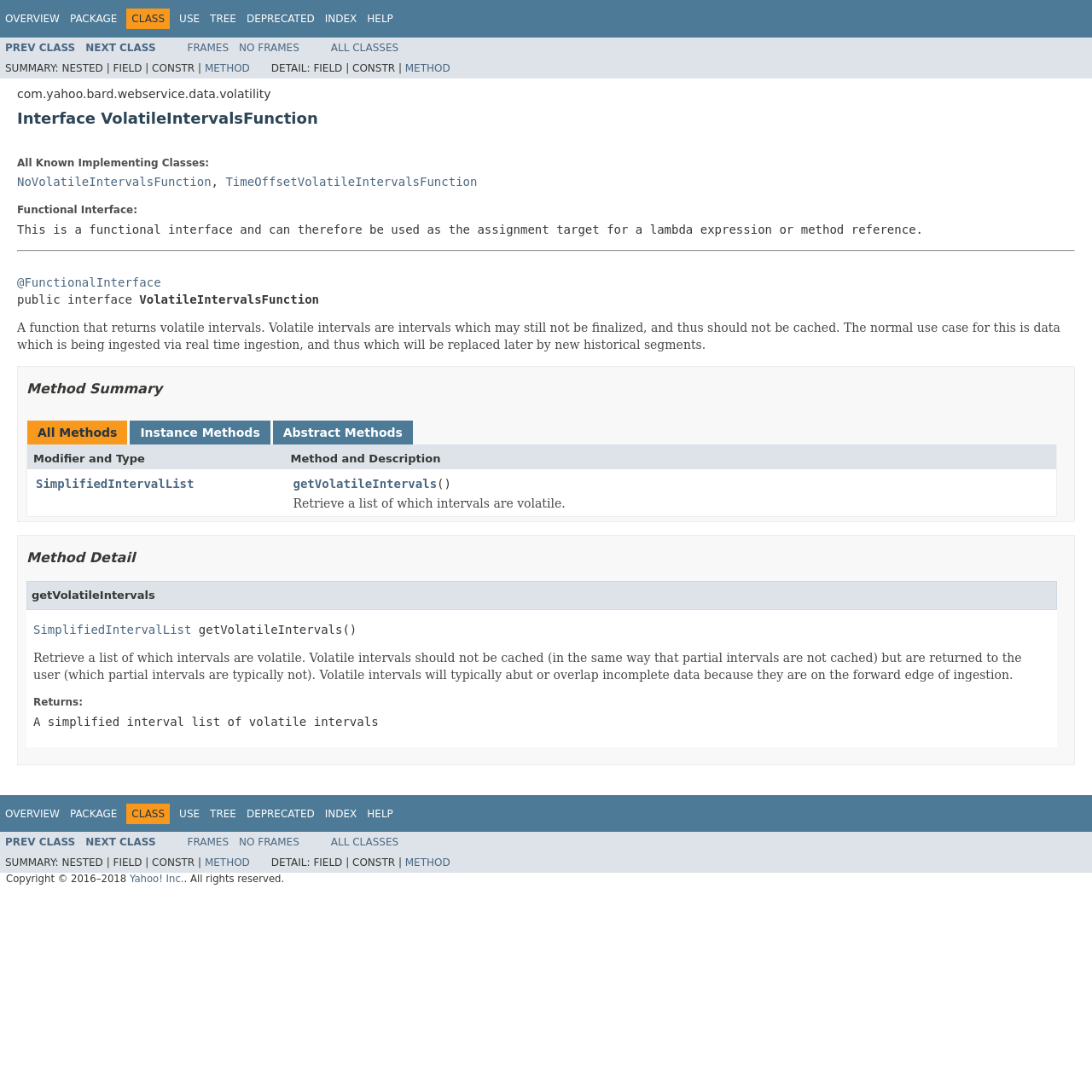Please provide the bounding box coordinate of the region that matches the element description: June 29, 2023June 29, 2023. Coordinates should be in the format (top-left x, top-left y, bottom-right x, bottom-right y) and all values should be between 0 and 1.

None